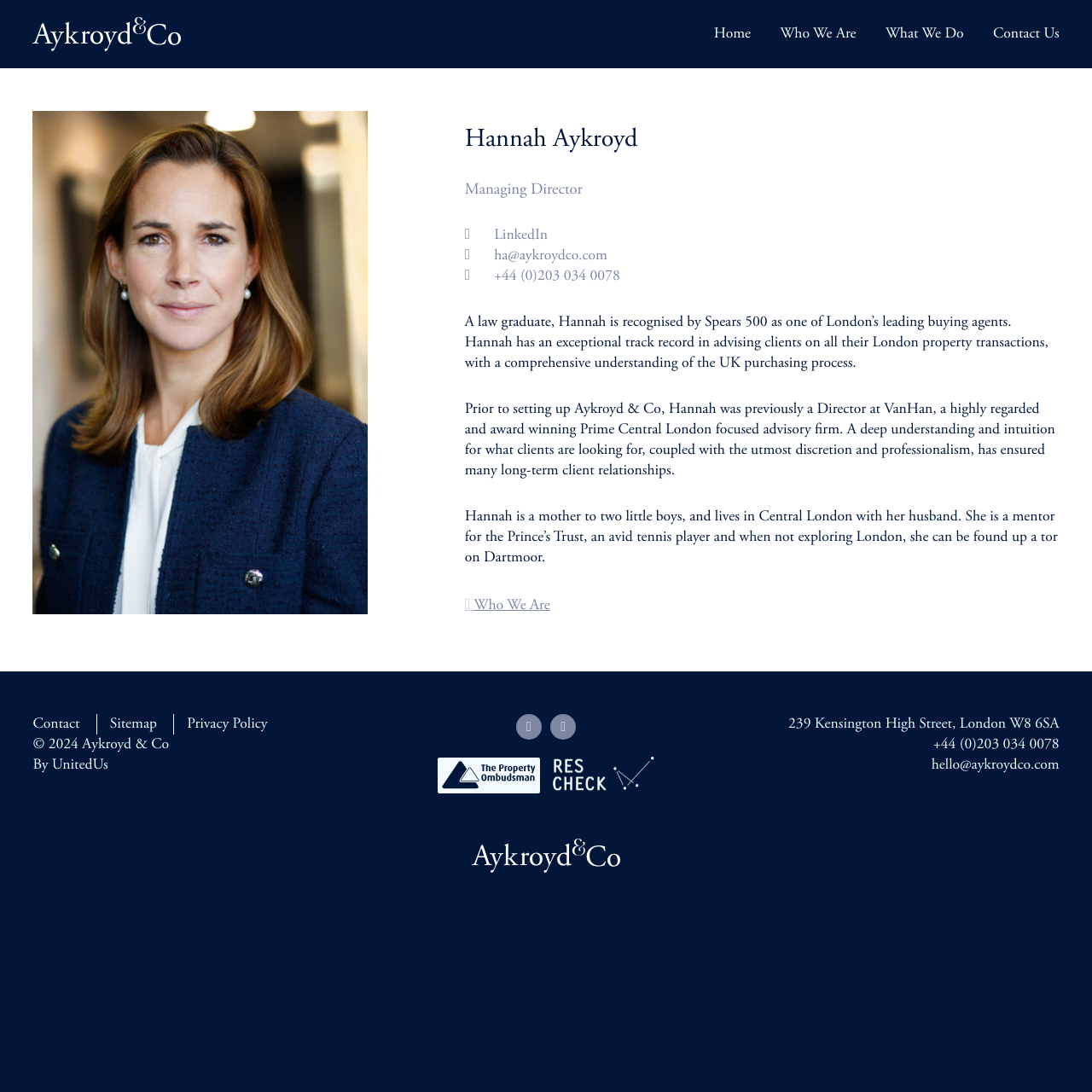Pinpoint the bounding box coordinates of the clickable area needed to execute the instruction: "Call Aykroyd & Co". The coordinates should be specified as four float numbers between 0 and 1, i.e., [left, top, right, bottom].

[0.855, 0.673, 0.97, 0.69]